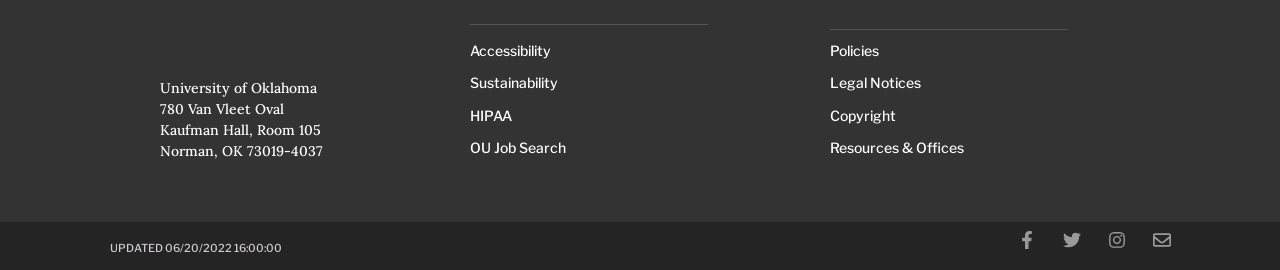Please find and report the bounding box coordinates of the element to click in order to perform the following action: "Contact through email". The coordinates should be expressed as four float numbers between 0 and 1, in the format [left, top, right, bottom].

[0.894, 0.822, 0.922, 0.956]